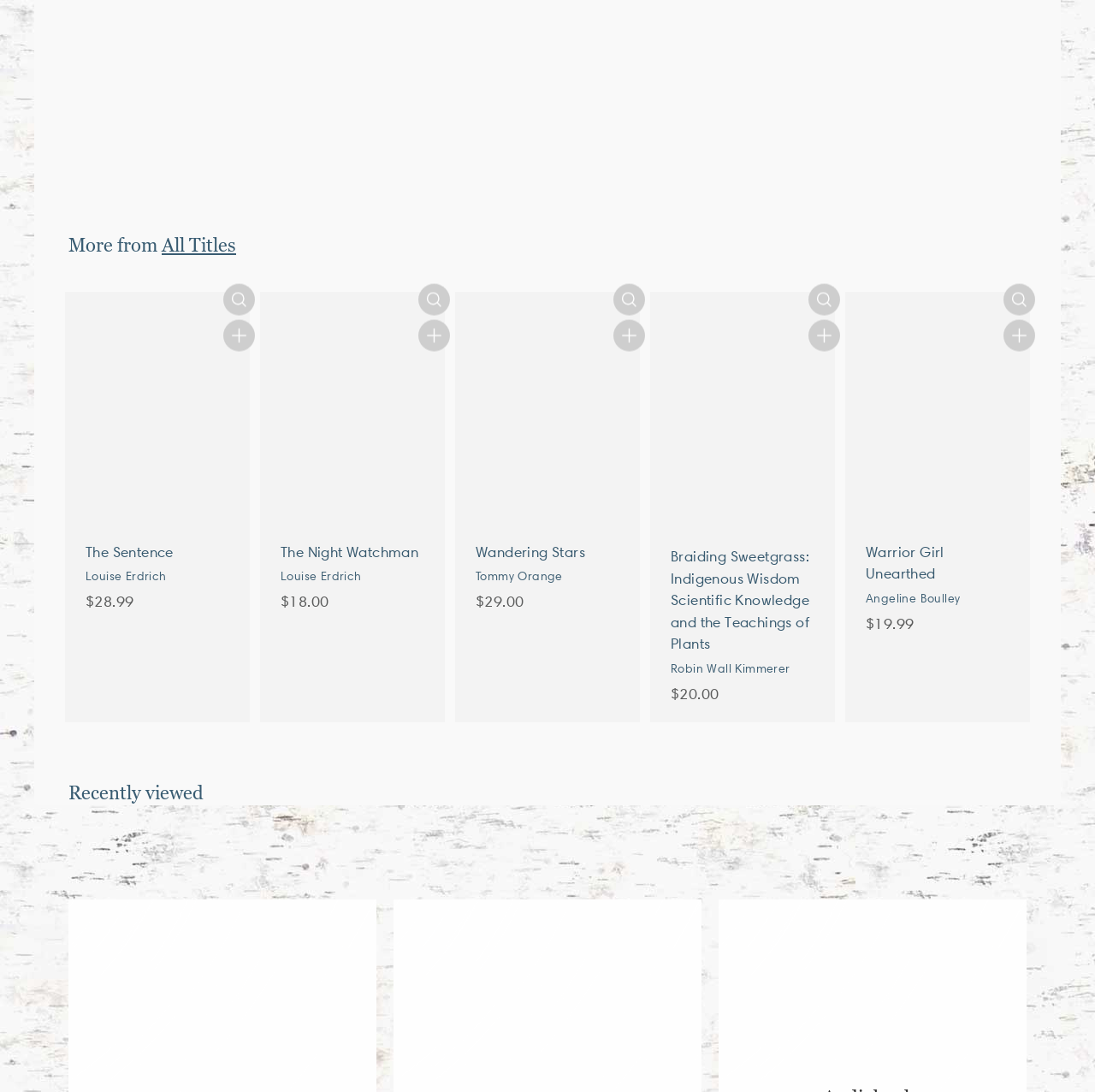Please locate the bounding box coordinates for the element that should be clicked to achieve the following instruction: "Explore 'Wandering Stars by Tommy Orange' book". Ensure the coordinates are given as four float numbers between 0 and 1, i.e., [left, top, right, bottom].

[0.419, 0.267, 0.581, 0.577]